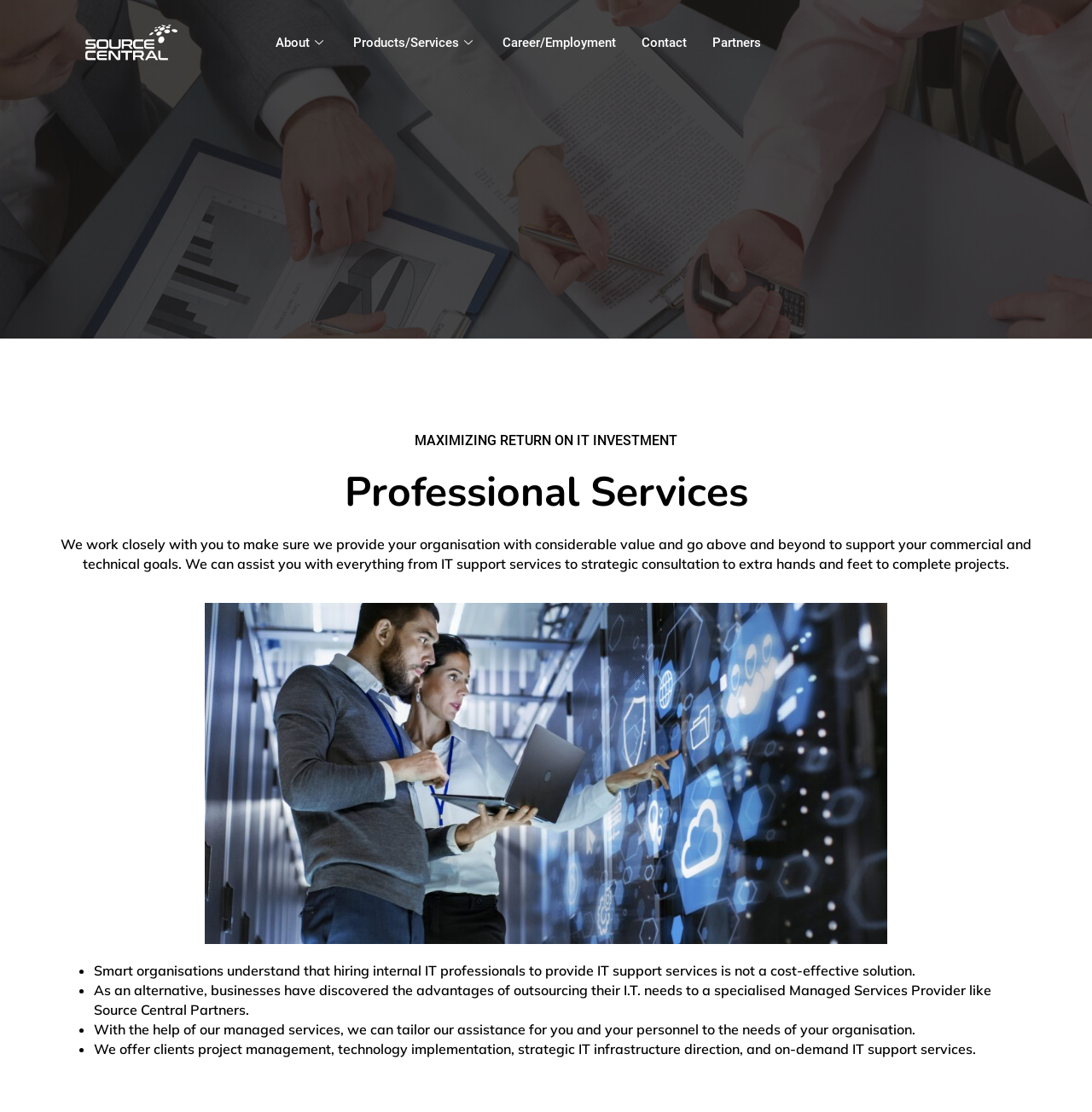What is the benefit of using a Managed Services Provider?
Answer with a single word or phrase by referring to the visual content.

Tailored assistance